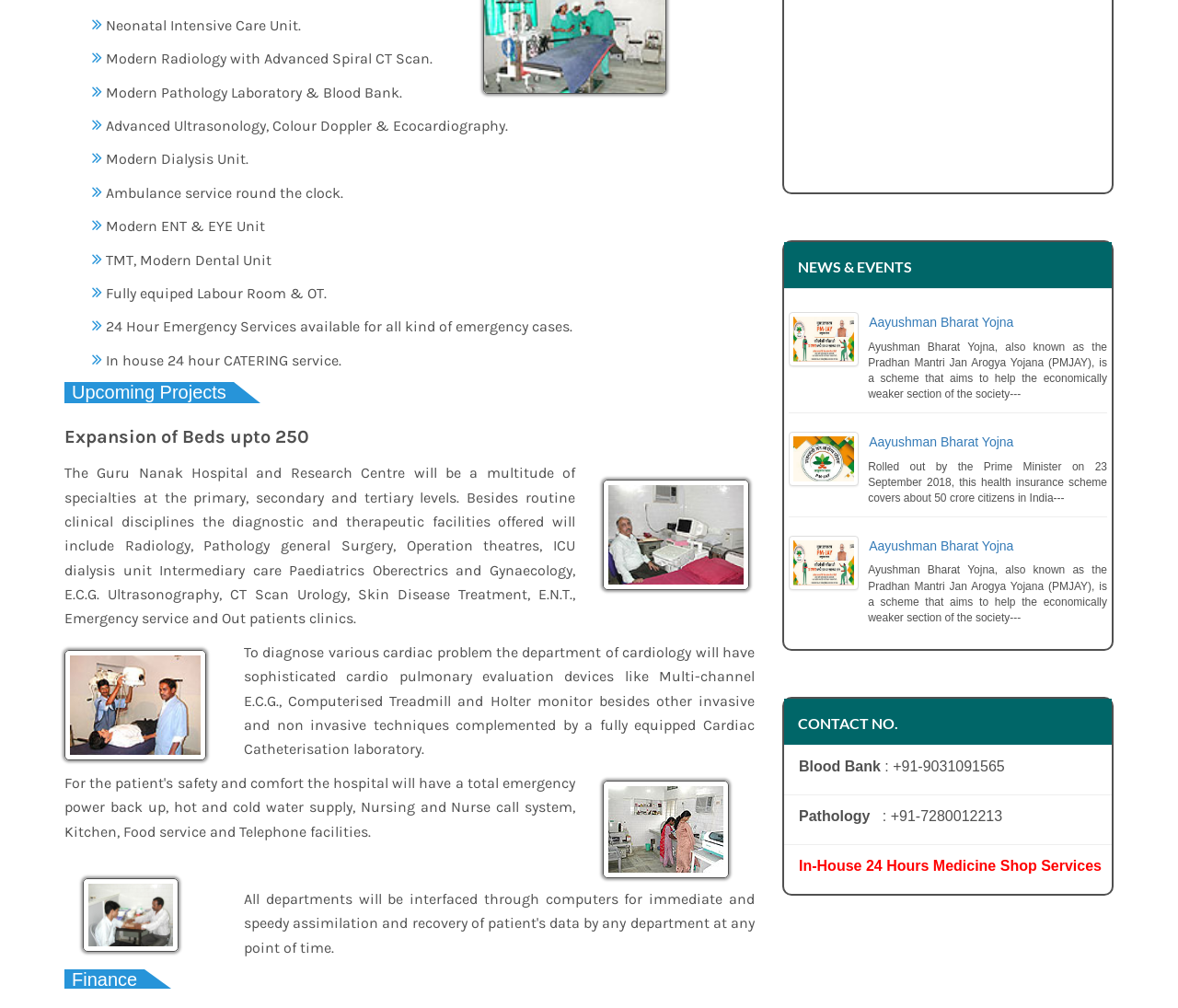Based on the element description "Aayushman Bharat Yojna", predict the bounding box coordinates of the UI element.

[0.737, 0.432, 0.94, 0.446]